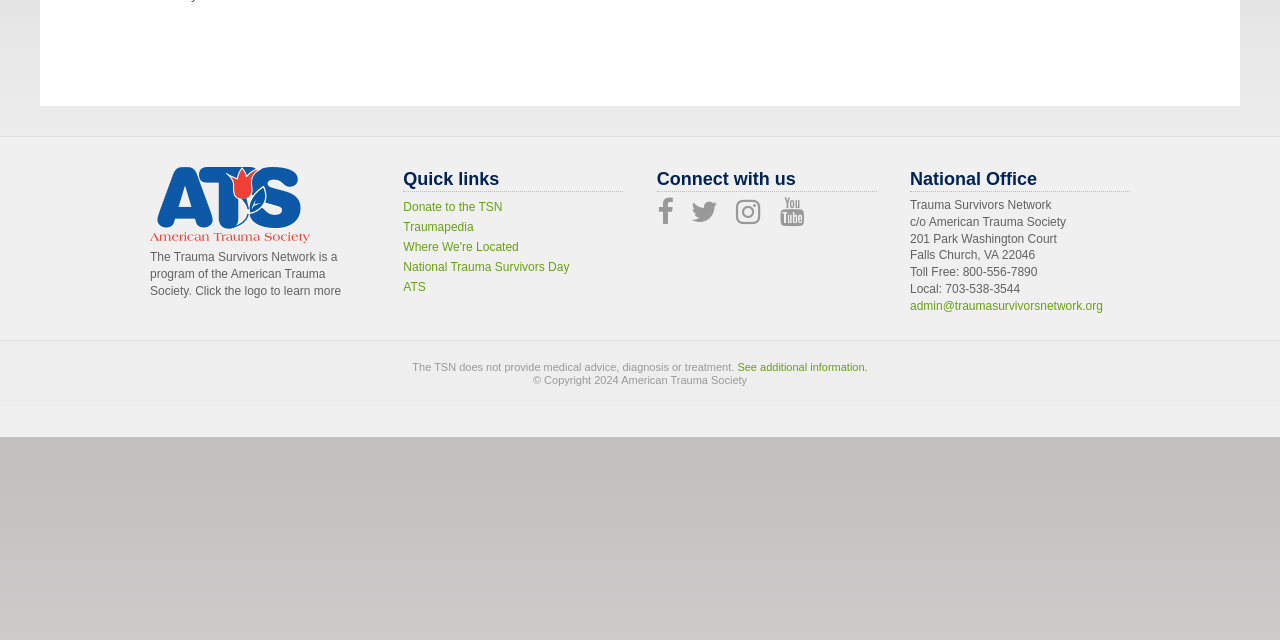Find the coordinates for the bounding box of the element with this description: "admin@traumasurvivorsnetwork.org".

[0.711, 0.467, 0.862, 0.489]